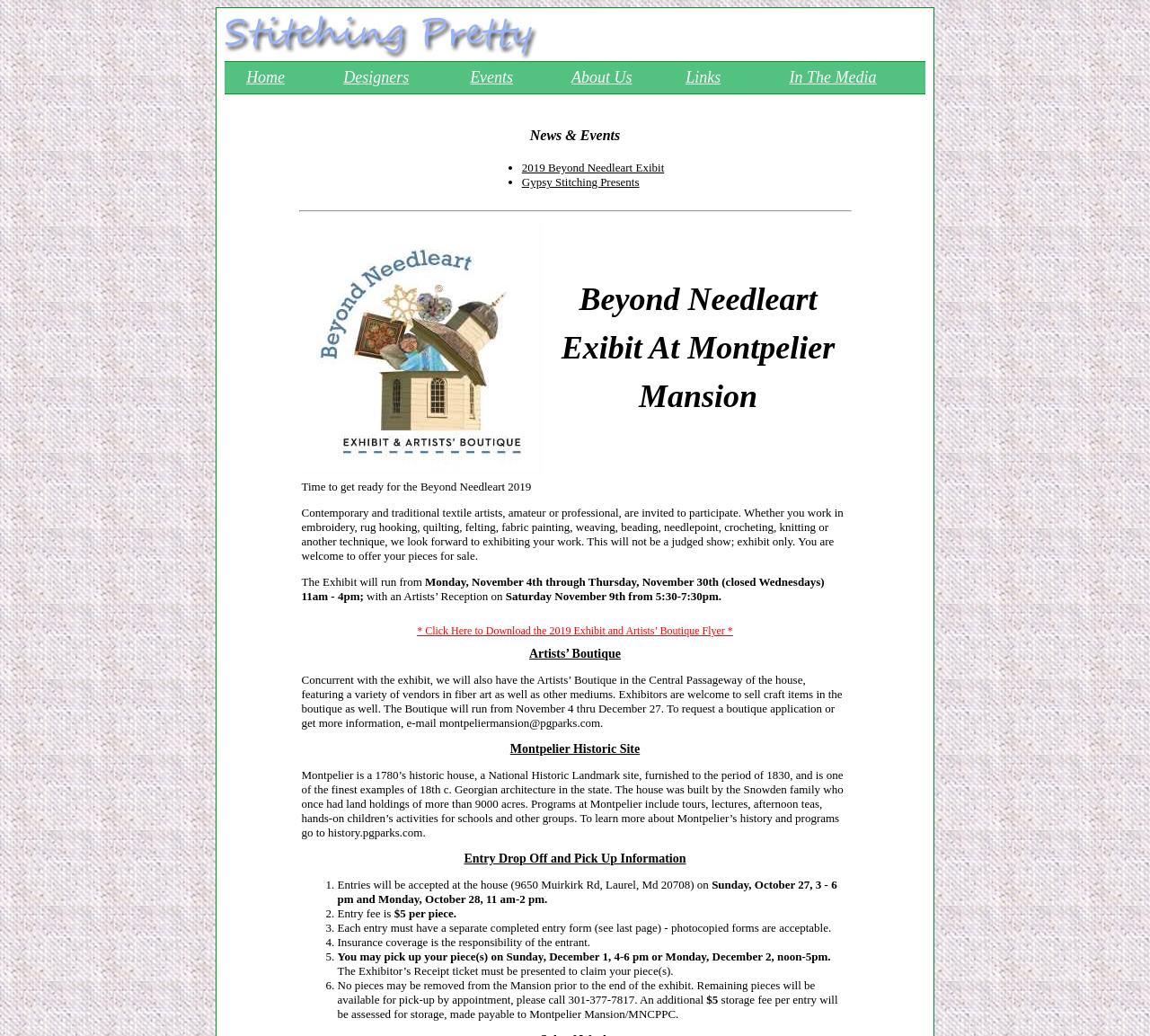Specify the bounding box coordinates of the area that needs to be clicked to achieve the following instruction: "Click on the '2019 Beyond Needleart Exibit' link".

[0.454, 0.155, 0.578, 0.168]